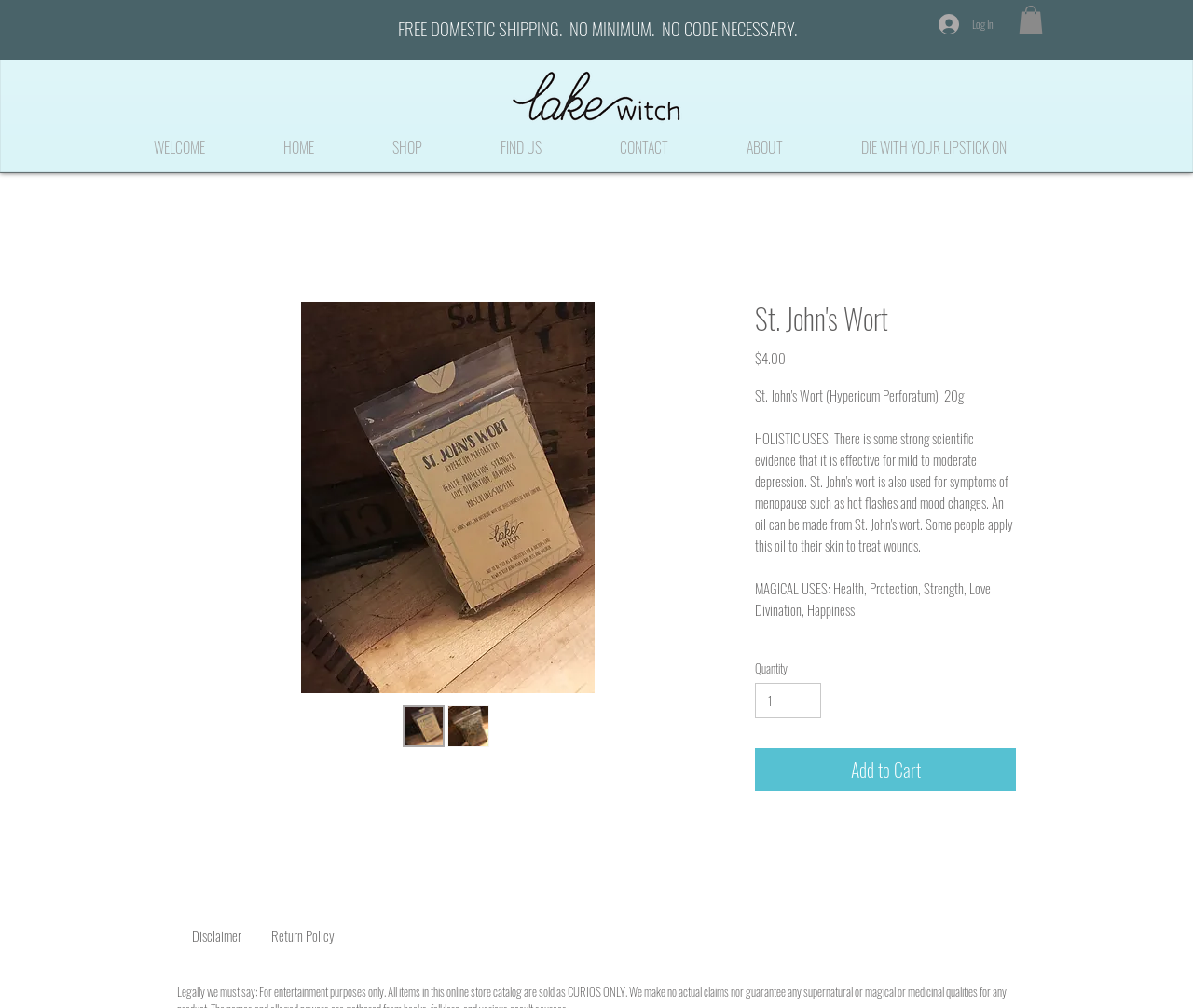Locate and extract the text of the main heading on the webpage.

St. John's Wort